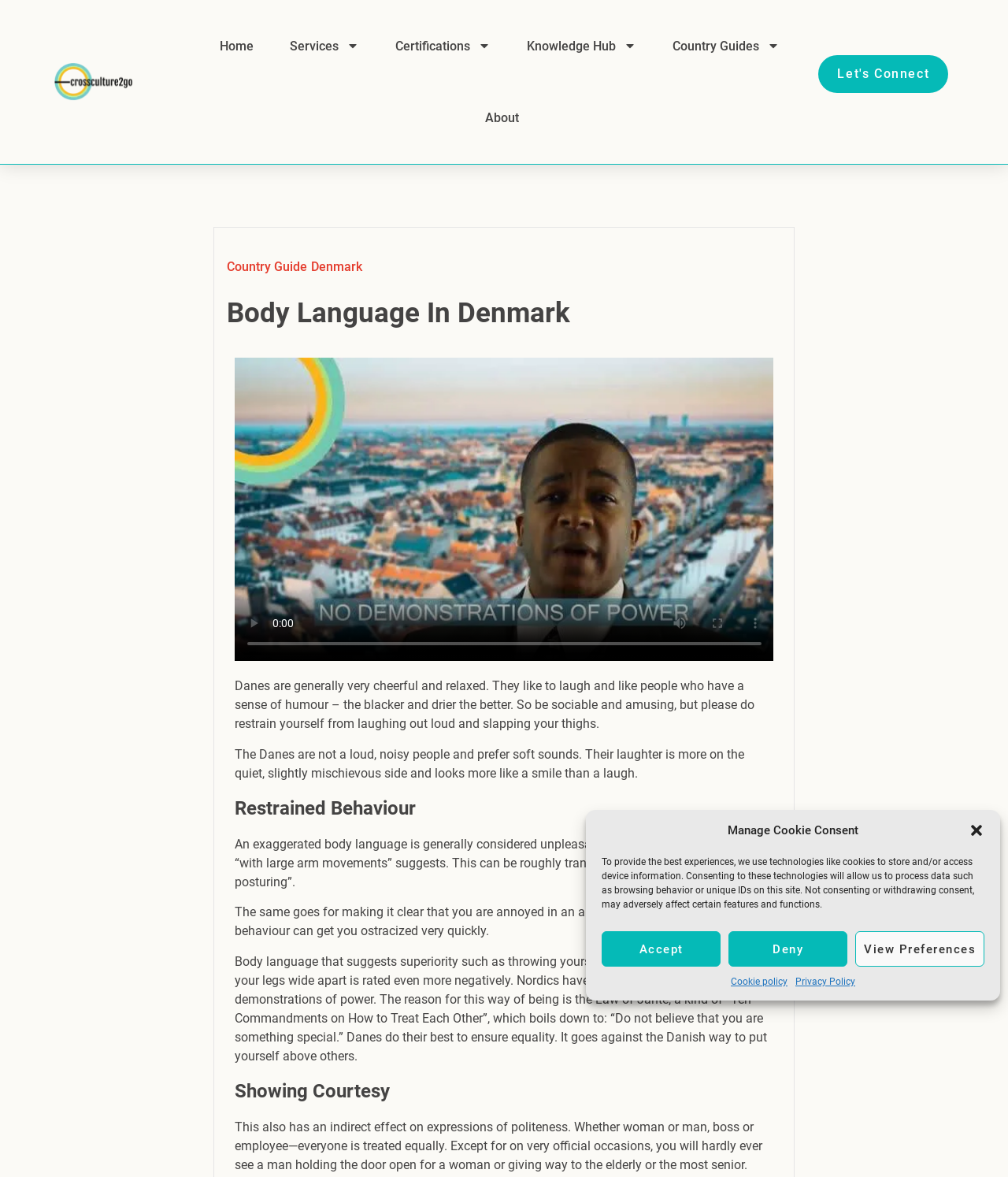What is the purpose of the Law of Jante?
We need a detailed and exhaustive answer to the question. Please elaborate.

The purpose of the Law of Jante is to ensure equality, as mentioned in the StaticText element 'Nordics have no interest in such demonstrations of power. The reason for this way of being is the Law of Jante, a kind of “Ten Commandments on How to Treat Each Other”, which boils down to: “Do not believe that you are something special.” Danes do their best to ensure equality.' with bounding box coordinates [0.233, 0.81, 0.761, 0.903].